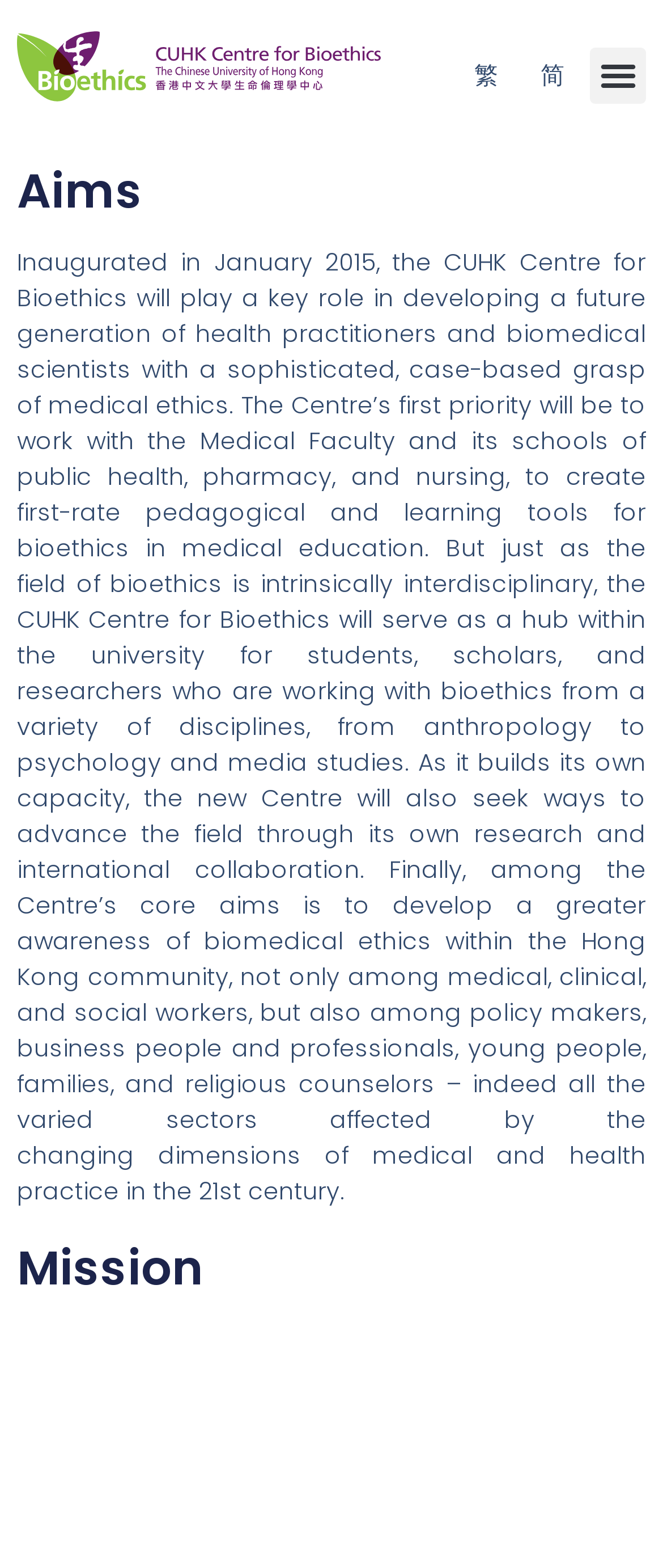Using the given element description, provide the bounding box coordinates (top-left x, top-left y, bottom-right x, bottom-right y) for the corresponding UI element in the screenshot: 繁

[0.69, 0.039, 0.751, 0.056]